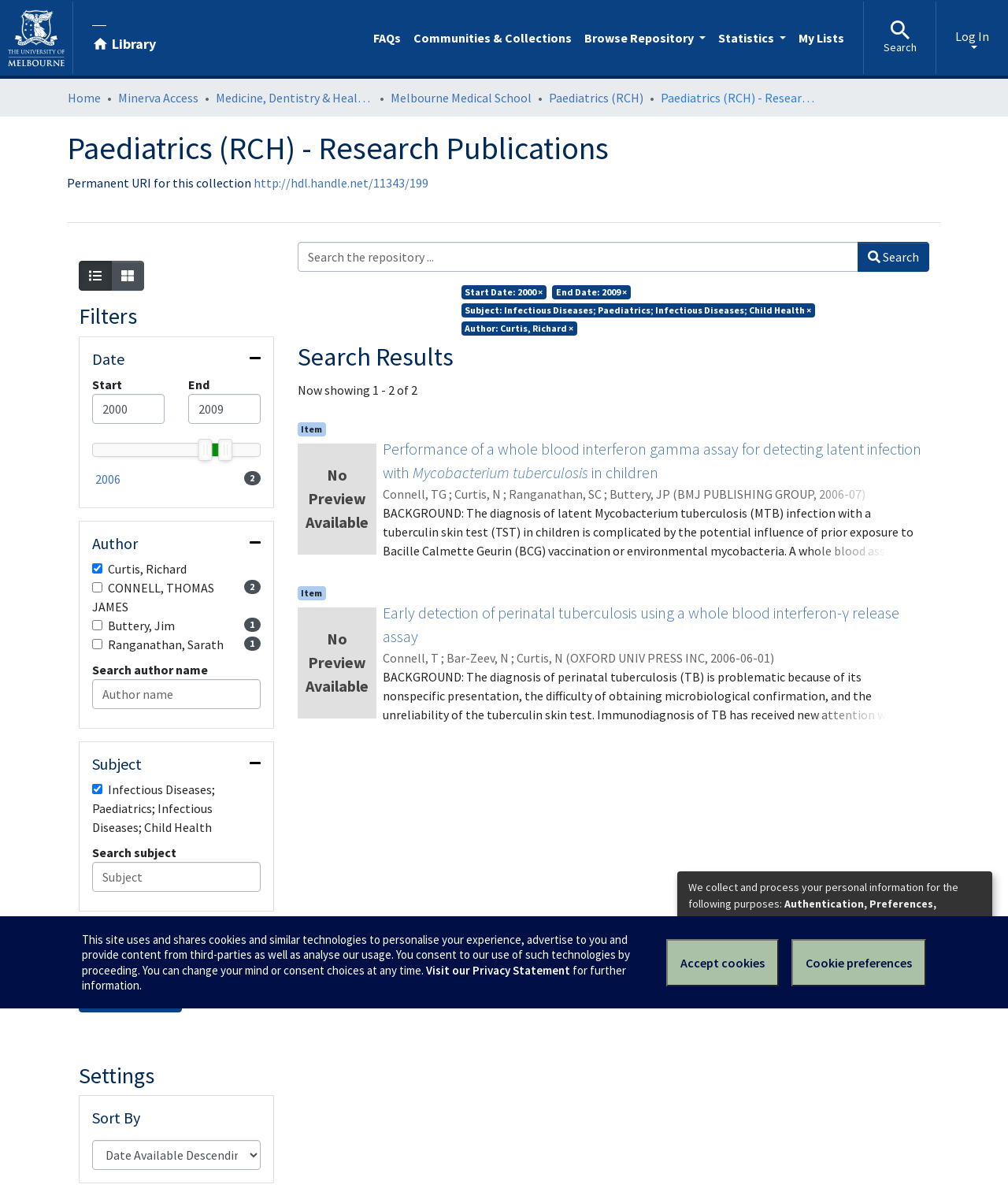Extract the bounding box coordinates for the UI element described as: "Policies on personal data".

None